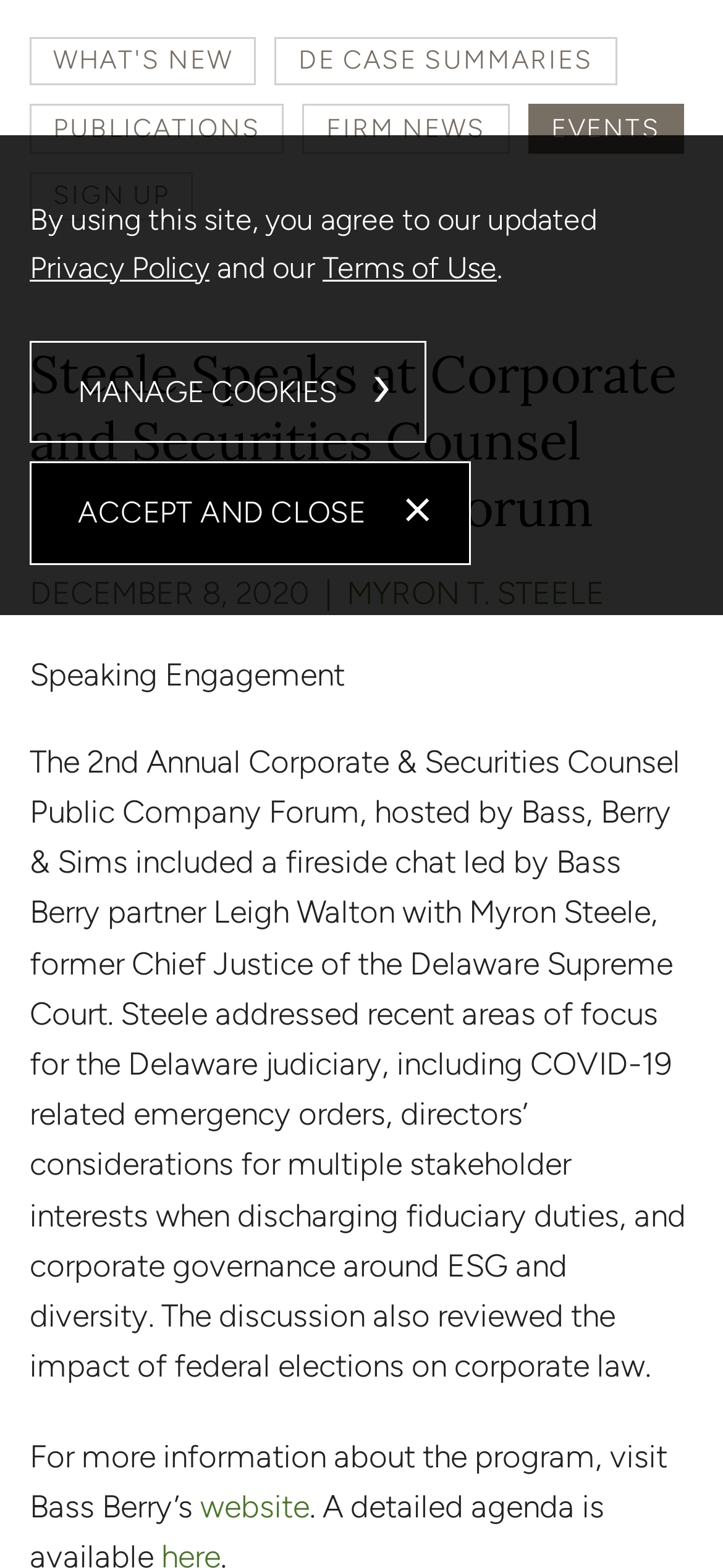Using the description: "Manage Cookies", determine the UI element's bounding box coordinates. Ensure the coordinates are in the format of four float numbers between 0 and 1, i.e., [left, top, right, bottom].

[0.041, 0.217, 0.59, 0.283]